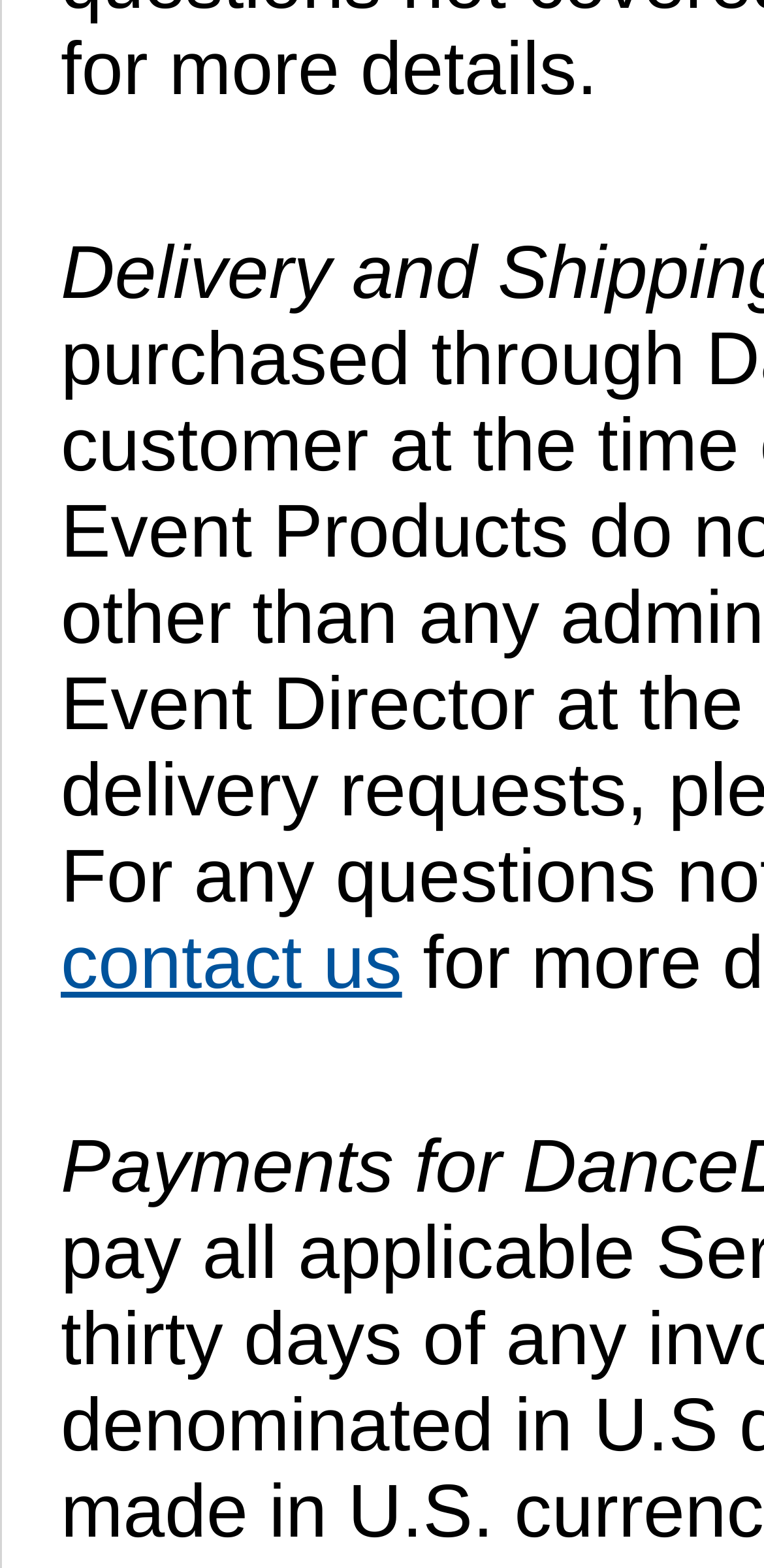Please find the bounding box for the following UI element description. Provide the coordinates in (top-left x, top-left y, bottom-right x, bottom-right y) format, with values between 0 and 1: contact us

[0.079, 0.588, 0.526, 0.642]